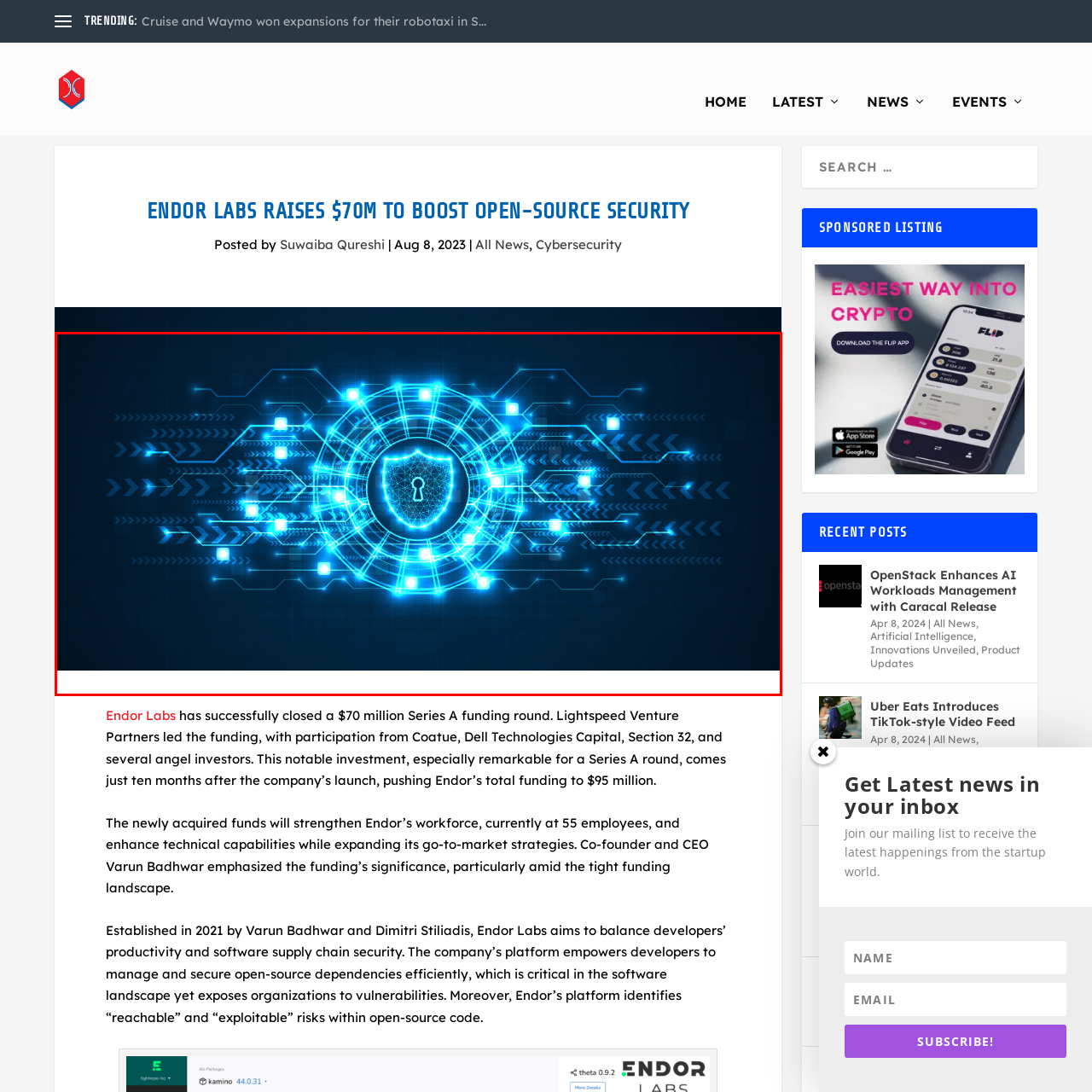What is the dominant color scheme of the image?
Examine the visual content inside the red box and reply with a single word or brief phrase that best answers the question.

Vibrant blue